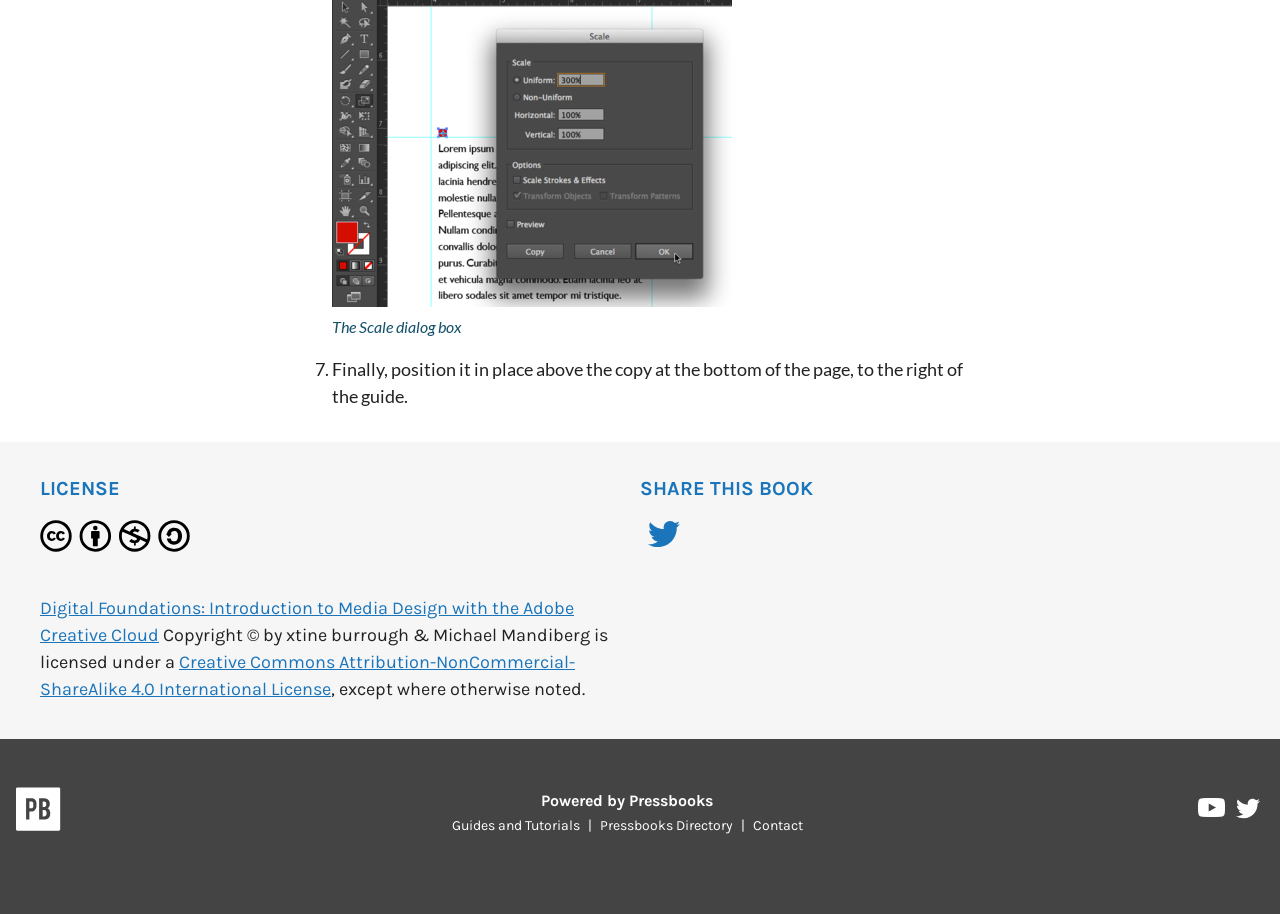Can you provide the bounding box coordinates for the element that should be clicked to implement the instruction: "Go to the Pressbooks Directory"?

[0.462, 0.894, 0.579, 0.912]